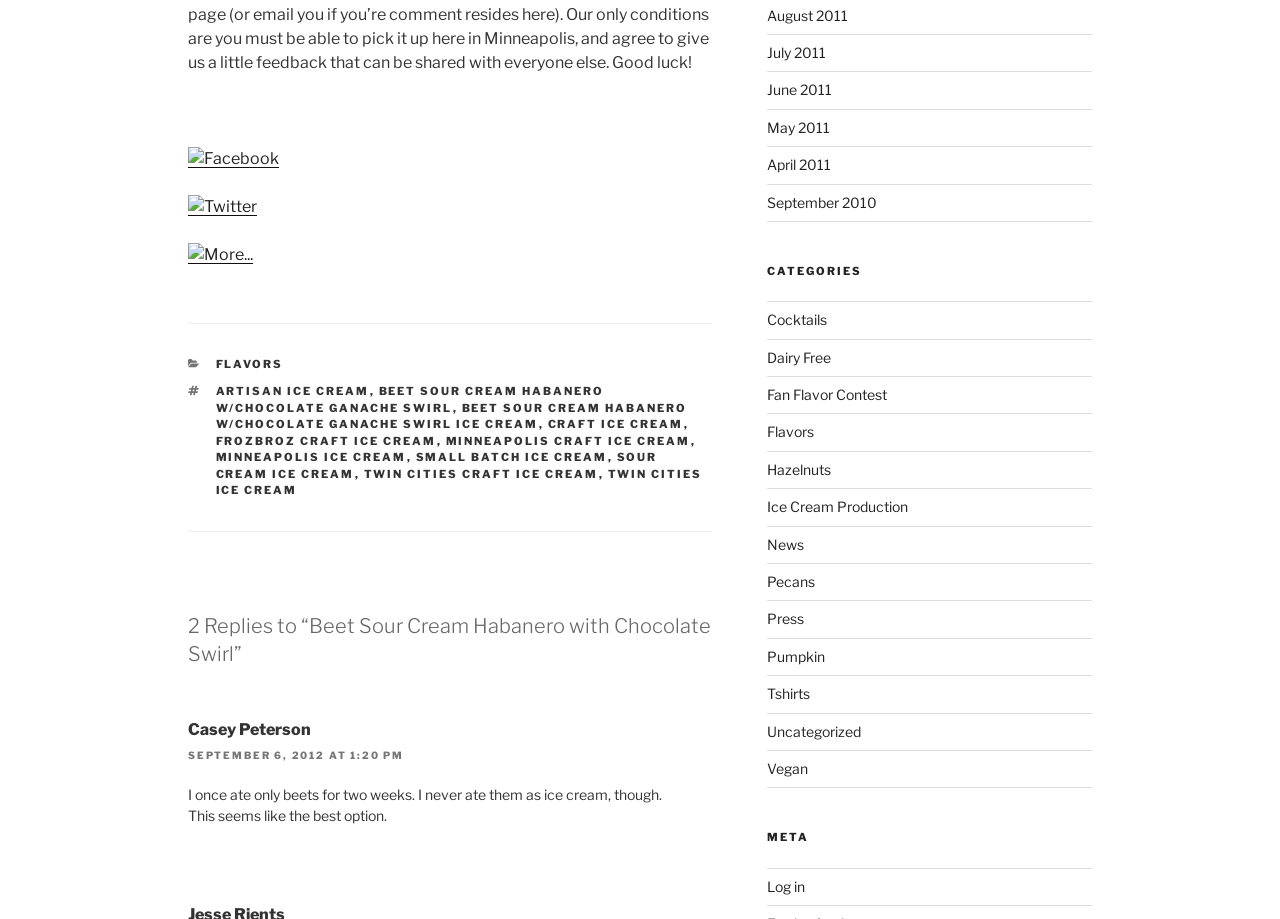Determine the bounding box coordinates for the area that should be clicked to carry out the following instruction: "Go to September 2010 archives".

[0.599, 0.211, 0.685, 0.229]